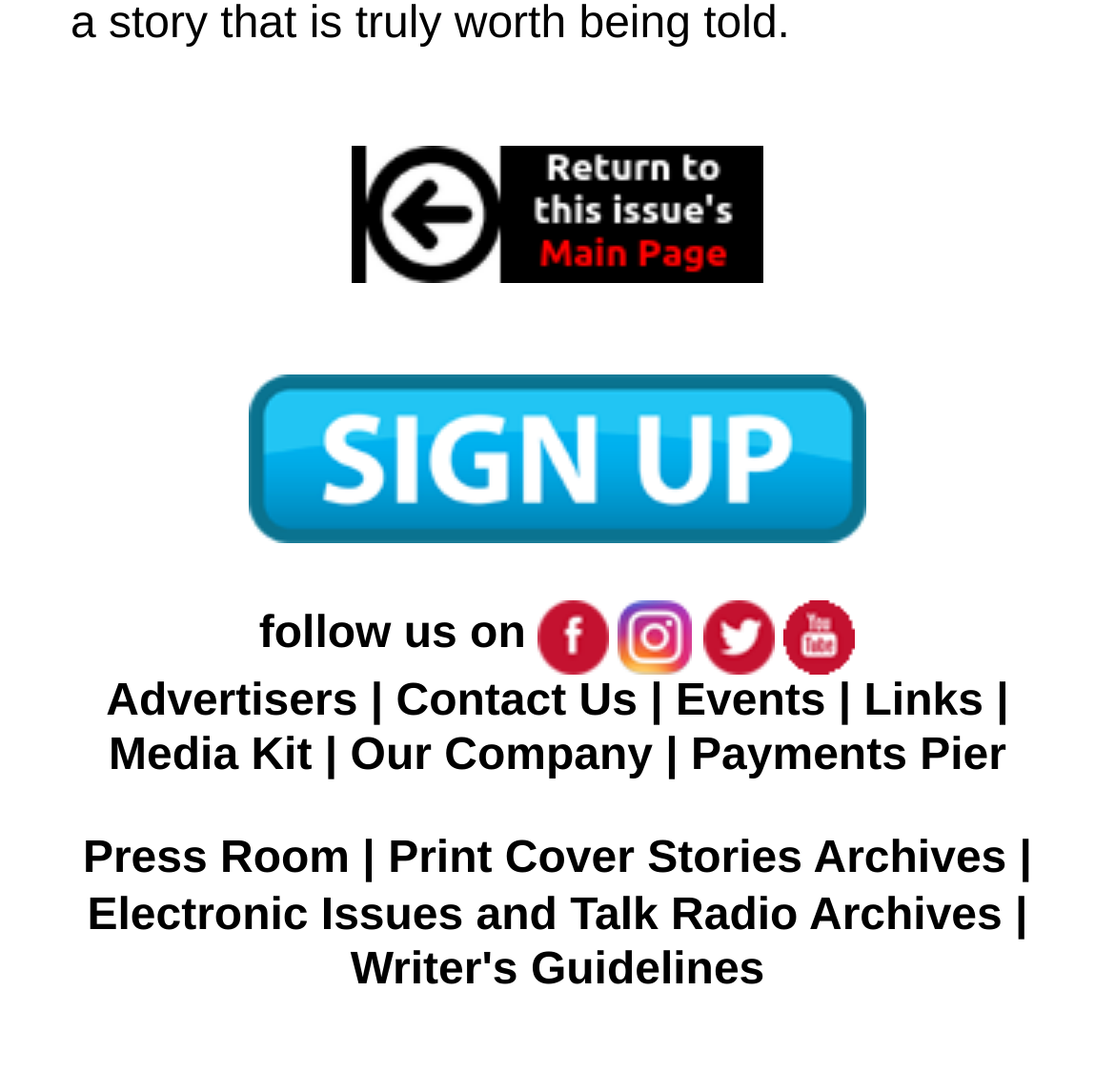Please identify the bounding box coordinates of the element that needs to be clicked to execute the following command: "Return to this issue's Main Page". Provide the bounding box using four float numbers between 0 and 1, formatted as [left, top, right, bottom].

[0.315, 0.174, 0.685, 0.213]